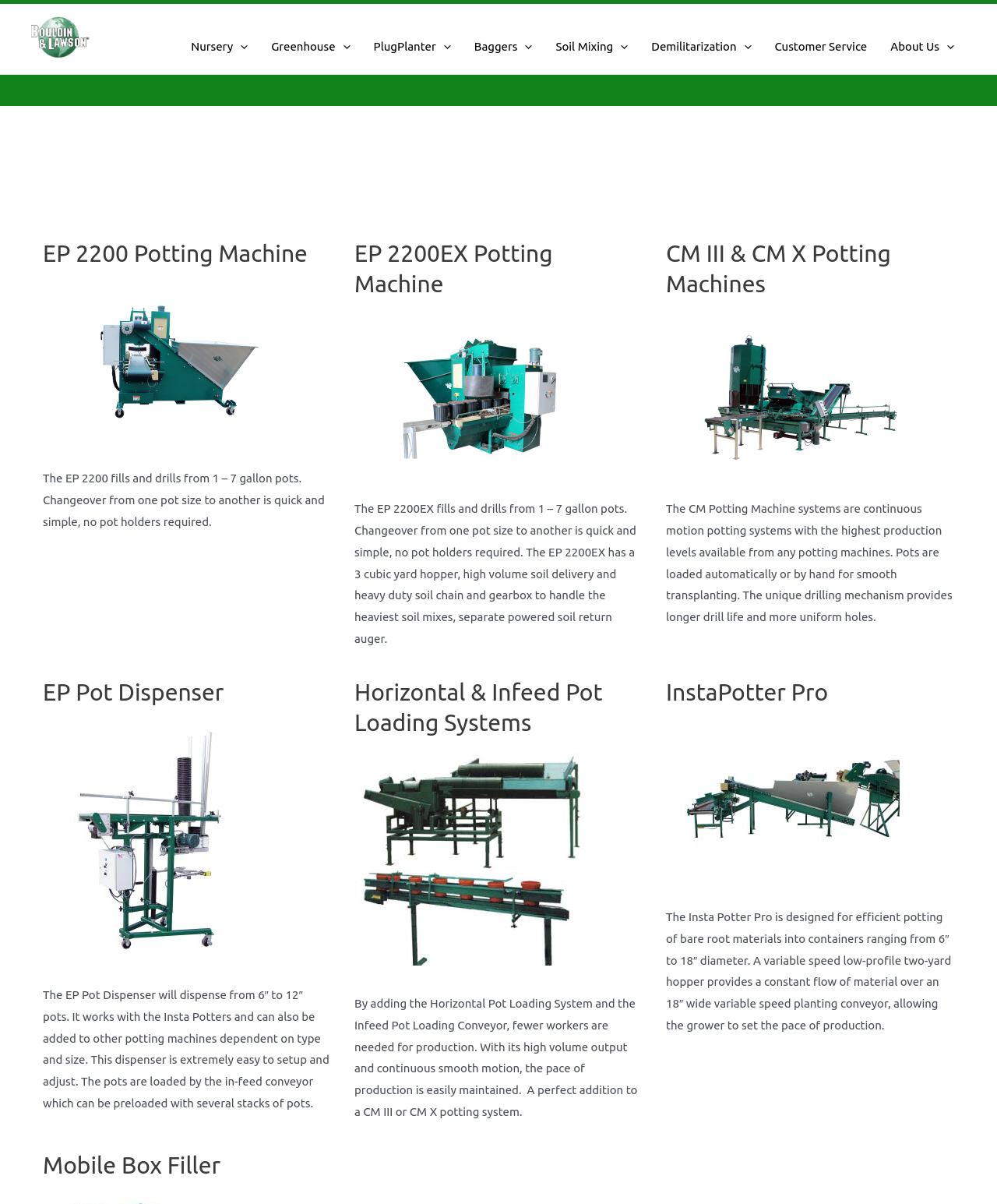Respond with a single word or phrase to the following question: What is the range of pot sizes supported by the InstaPotter Pro?

6″ to 18″ diameter